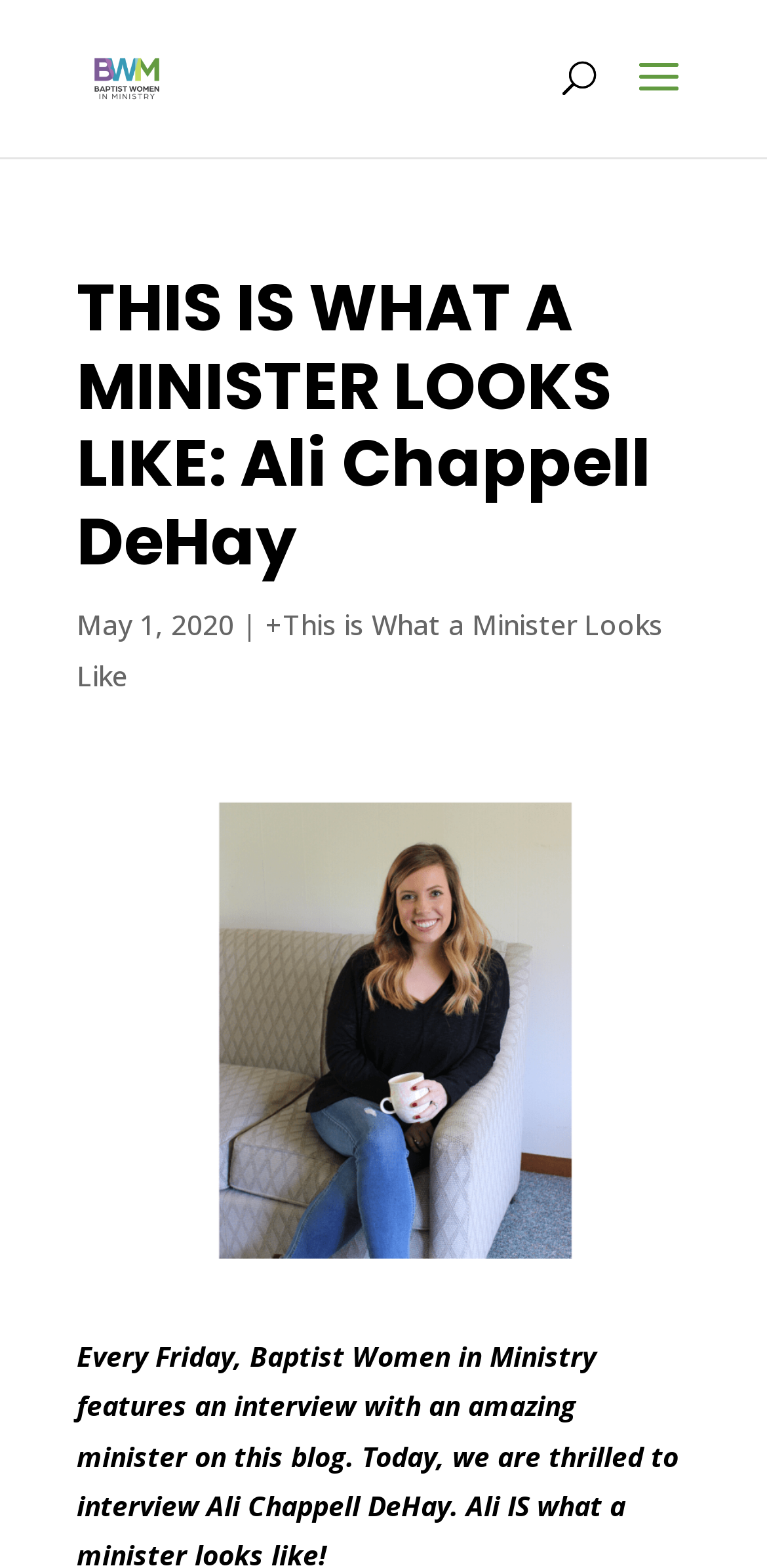What is the title of the article?
Based on the image, give a concise answer in the form of a single word or short phrase.

This is What a Minister Looks Like